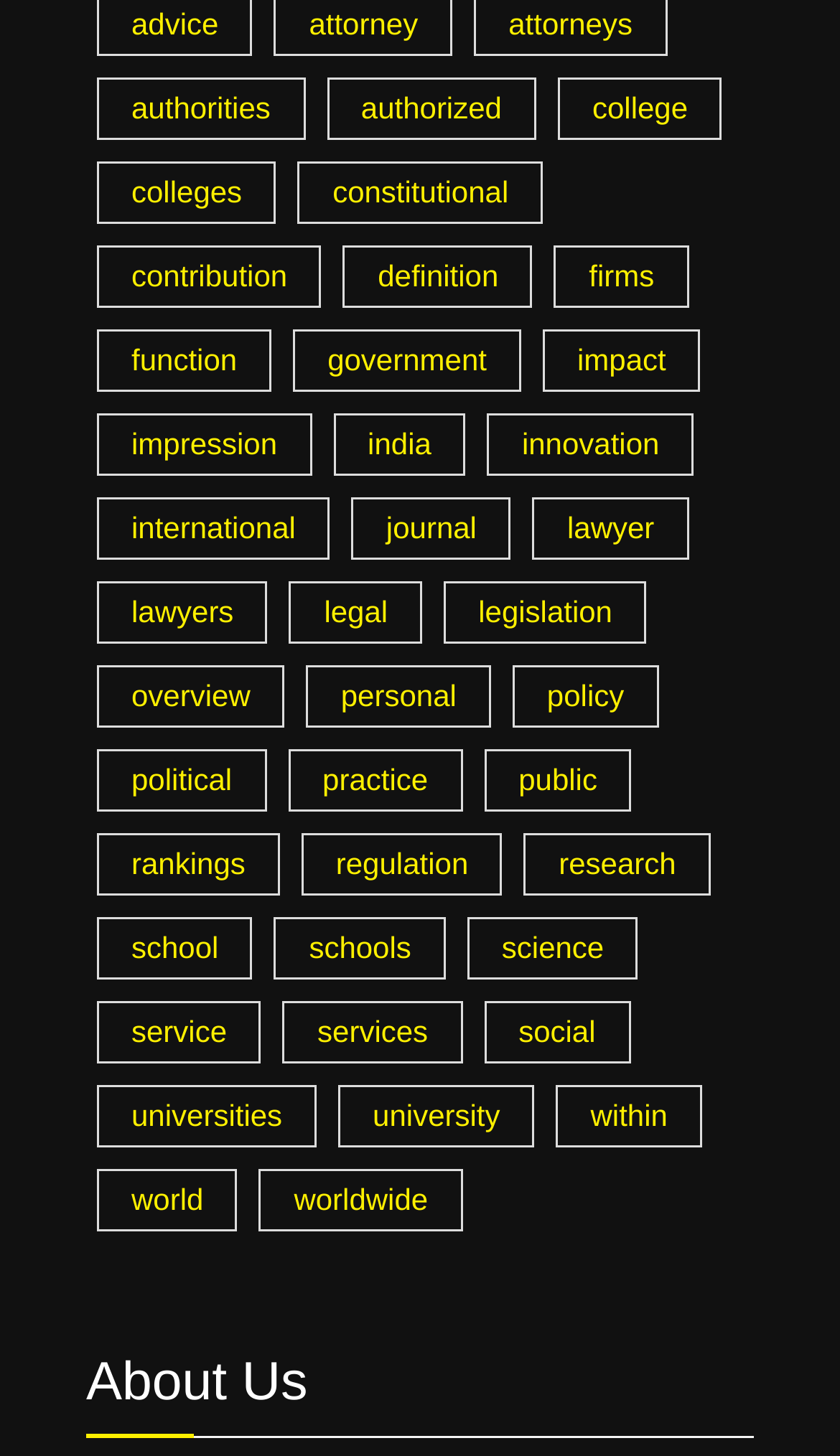Using the element description: "contribution", determine the bounding box coordinates. The coordinates should be in the format [left, top, right, bottom], with values between 0 and 1.

[0.115, 0.169, 0.383, 0.212]